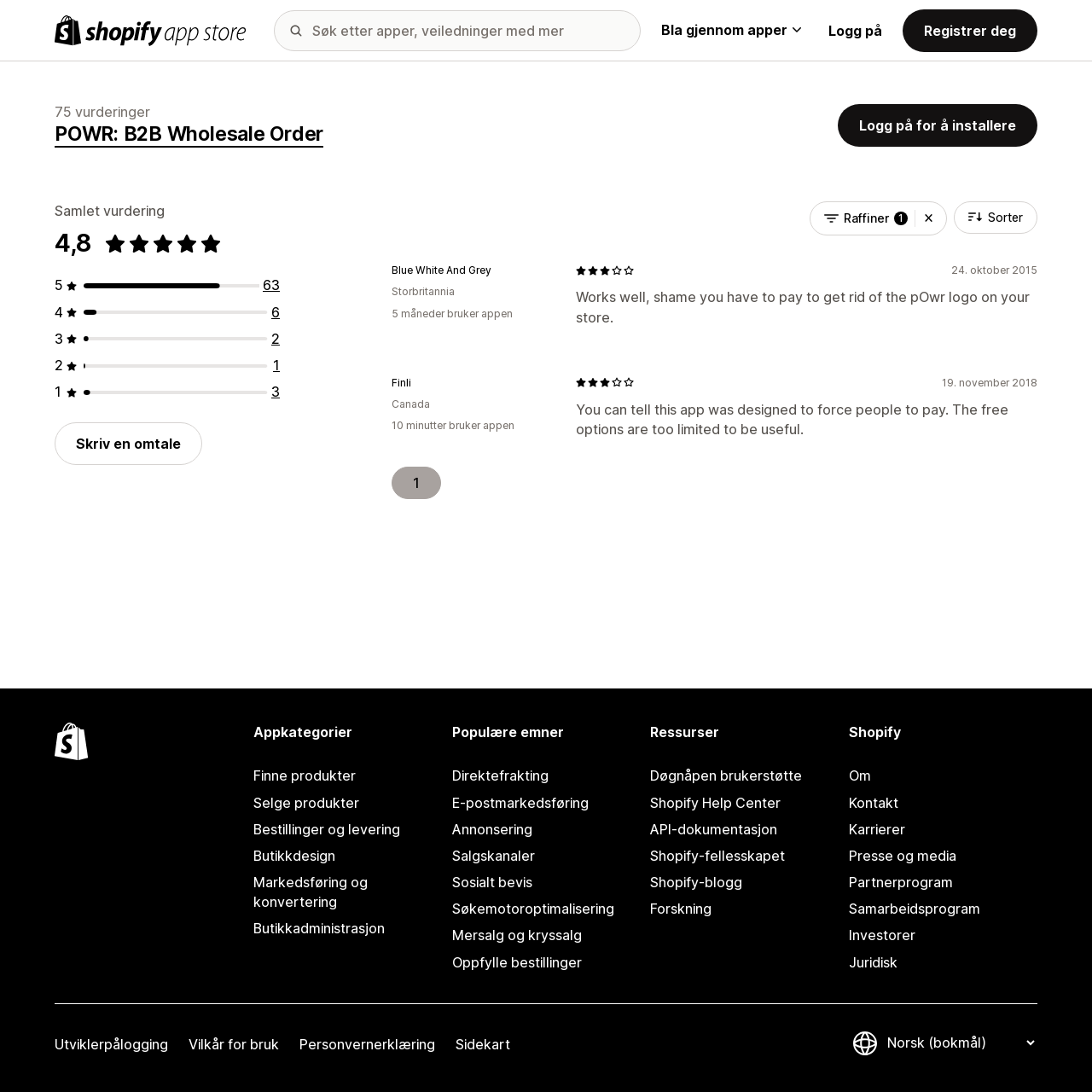Generate the text content of the main headline of the webpage.

POWR: B2B Wholesale Order
75 vurderinger